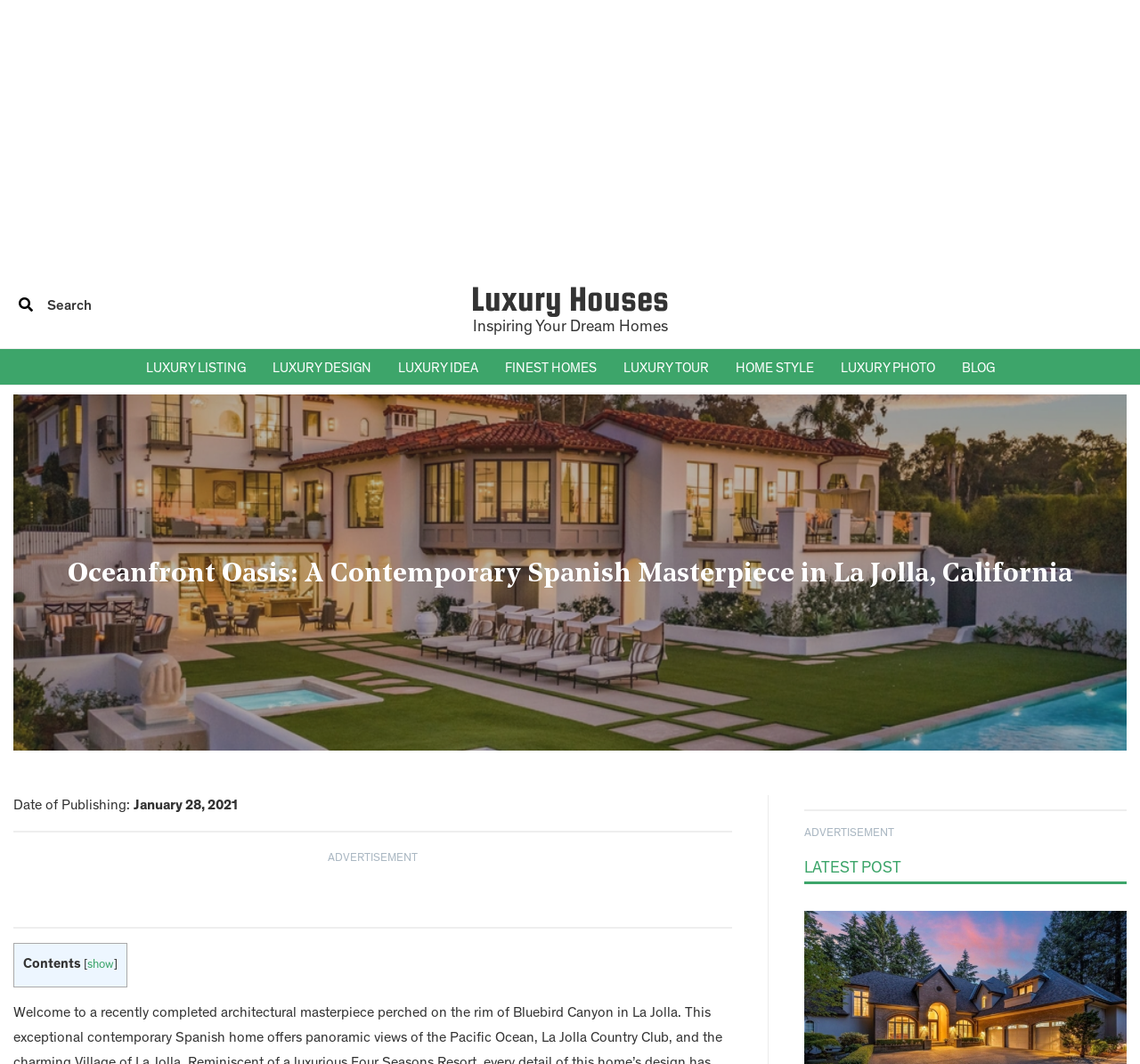Using the information in the image, could you please answer the following question in detail:
What is the date of publishing of the featured home?

The date of publishing can be found in the StaticText element 'Date of Publishing:' and its corresponding time element, which displays the date 'January 28, 2021'.